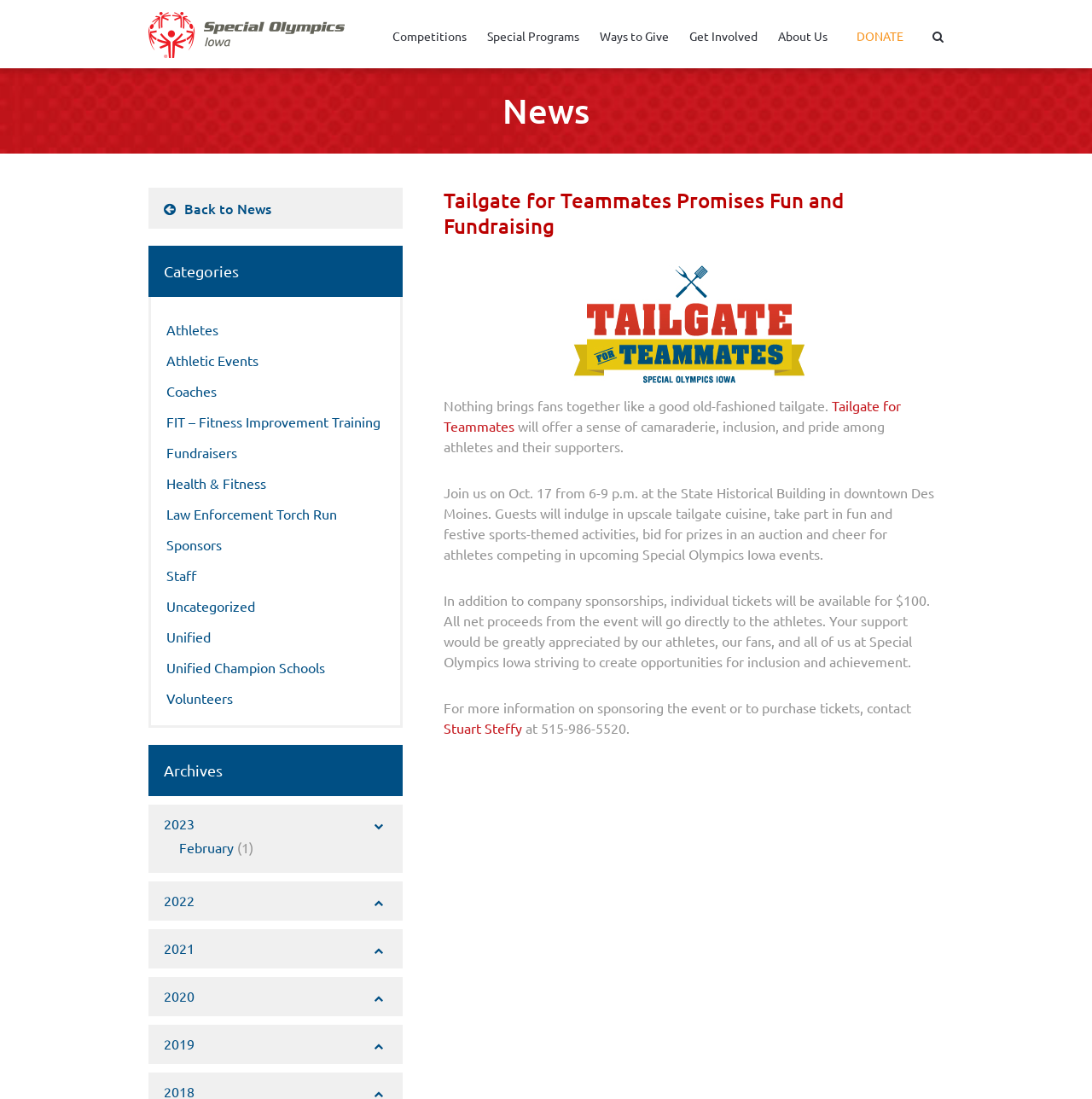Identify and provide the bounding box coordinates of the UI element described: "FIT – Fitness Improvement Training". The coordinates should be formatted as [left, top, right, bottom], with each number being a float between 0 and 1.

[0.152, 0.376, 0.348, 0.391]